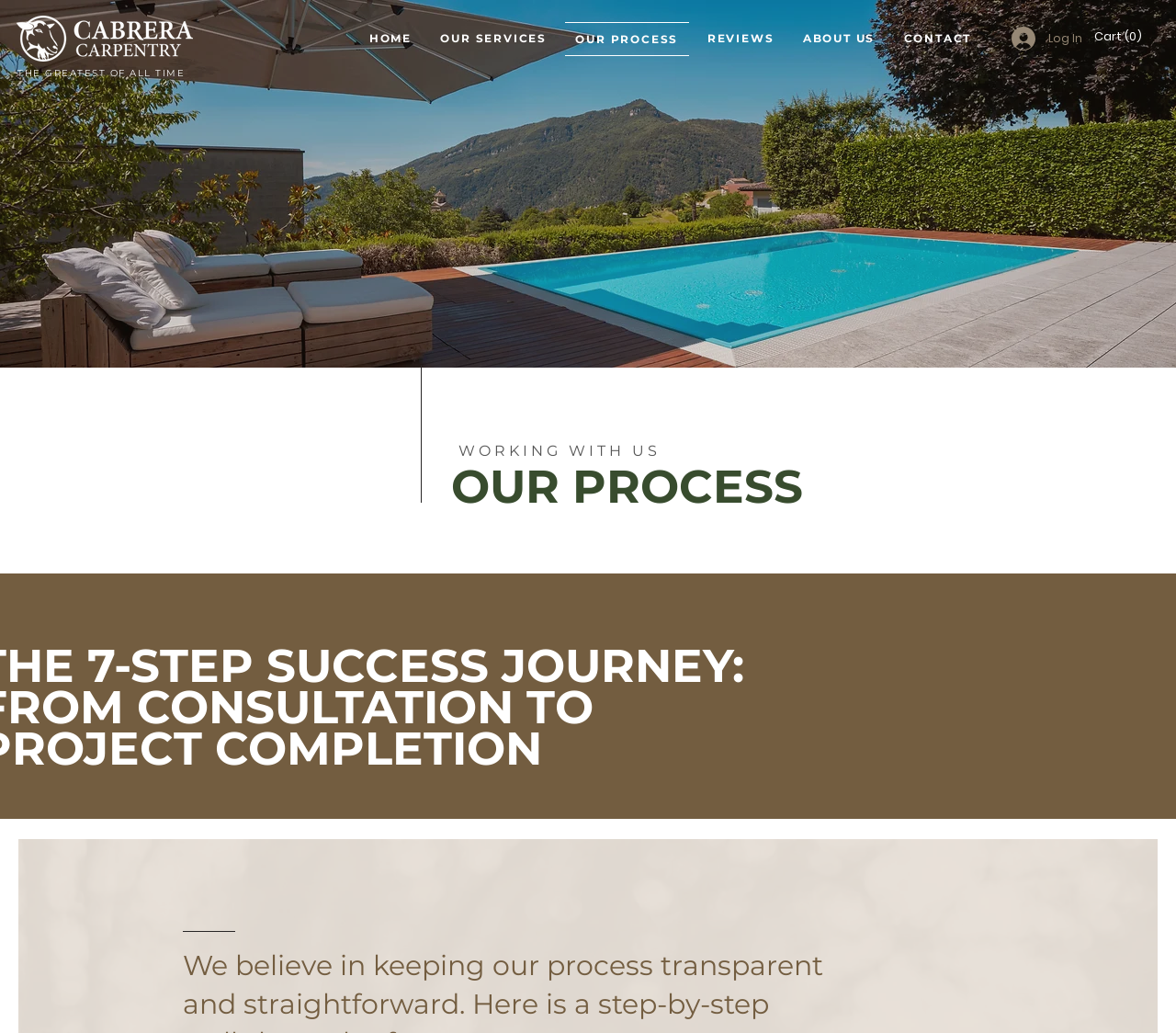Please find the bounding box for the UI element described by: "Help for n00bs".

None